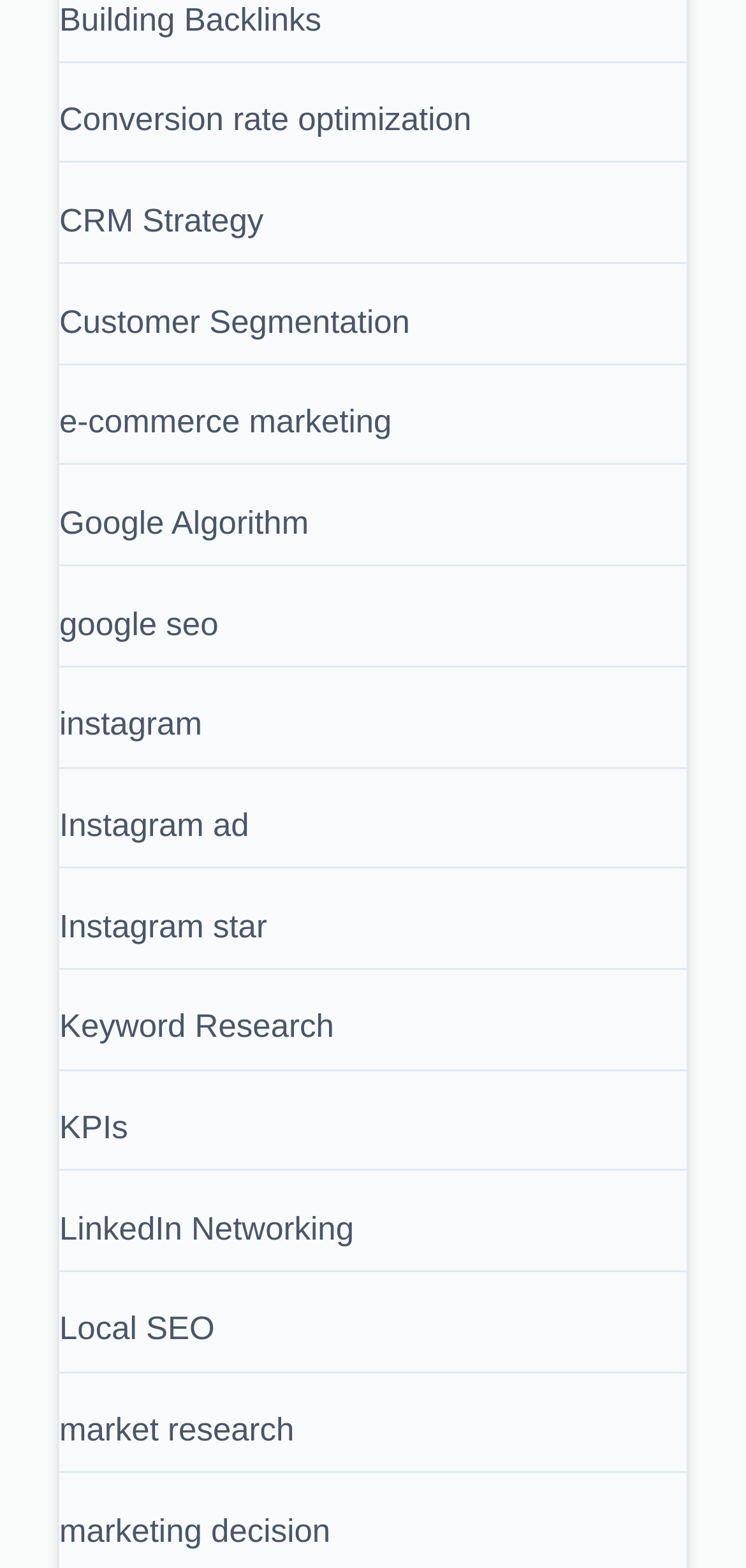Identify the coordinates of the bounding box for the element described below: "instagram". Return the coordinates as four float numbers between 0 and 1: [left, top, right, bottom].

[0.079, 0.451, 0.271, 0.474]